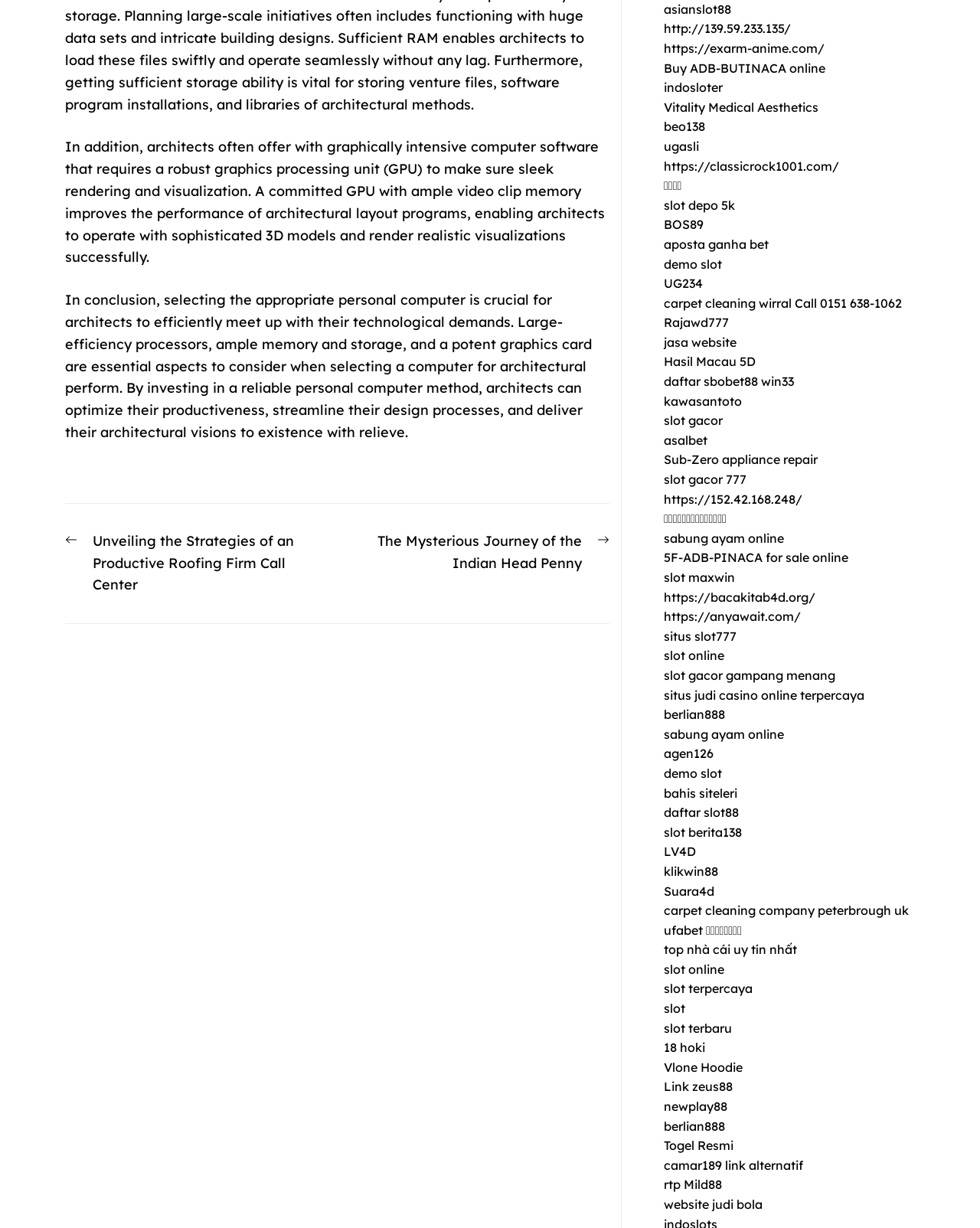Analyze the image and deliver a detailed answer to the question: How many links are there in the navigation section?

In the navigation section, there are two links: 'Previous post: Unveiling the Strategies of an Productive Roofing Firm Call Center' and 'Next post: The Mysterious Journey of the Indian Head Penny'.